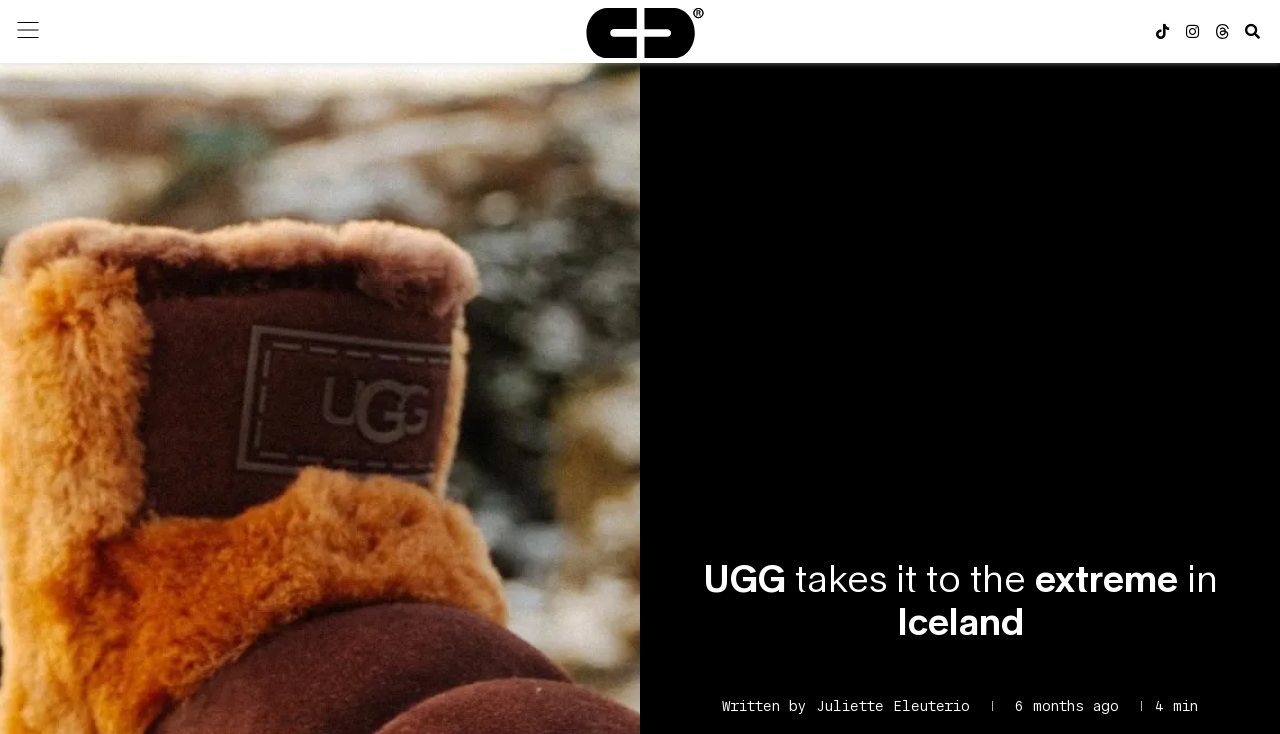Use a single word or phrase to answer the question:
Who is the author of the article?

Juliette Eleuterio